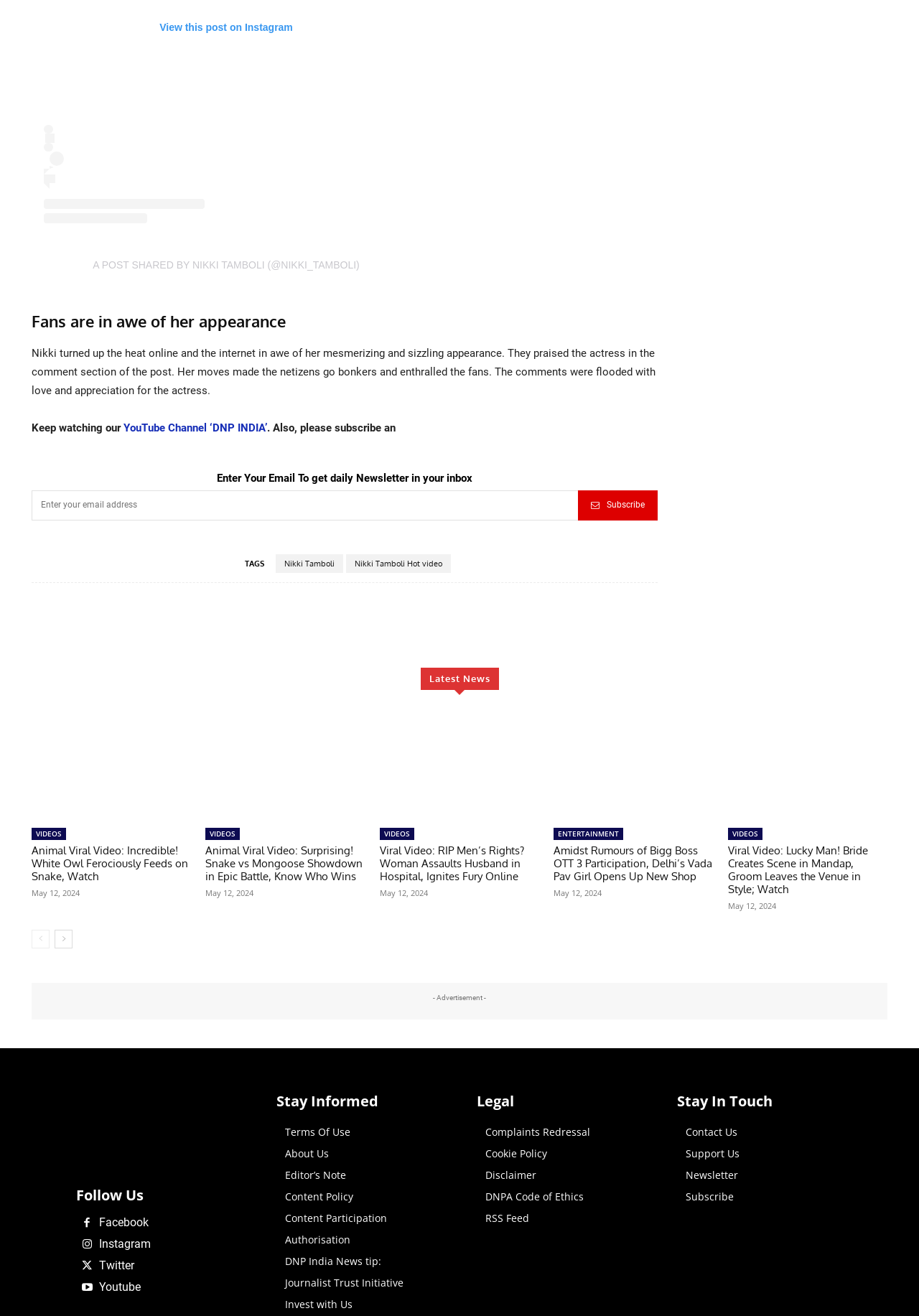Utilize the details in the image to thoroughly answer the following question: What type of content is available on this webpage?

The webpage contains headings such as 'Latest News' and 'VIDEOS', and links to various news articles and videos, indicating that the webpage provides news and video content.